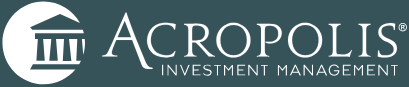Give a thorough caption for the picture.

The image features the logo of Acropolis Investment Management, showcasing a prominent classical architectural motif alongside the brand name. The design includes a circular emblem on the left, representing a pillar, which evokes a sense of stability and strength. The name "ACROPOLIS" is displayed in bold, uppercase letters, emphasizing the brand's commitment to investment management. Below the main title, the words "INVESTMENT MANAGEMENT" are presented in a smaller font, conveying the company's professional focus and expertise in the financial industry. The color palette is a refined combination of dark teal and white, creating a modern yet timeless appearance suitable for a prestigious financial institution.